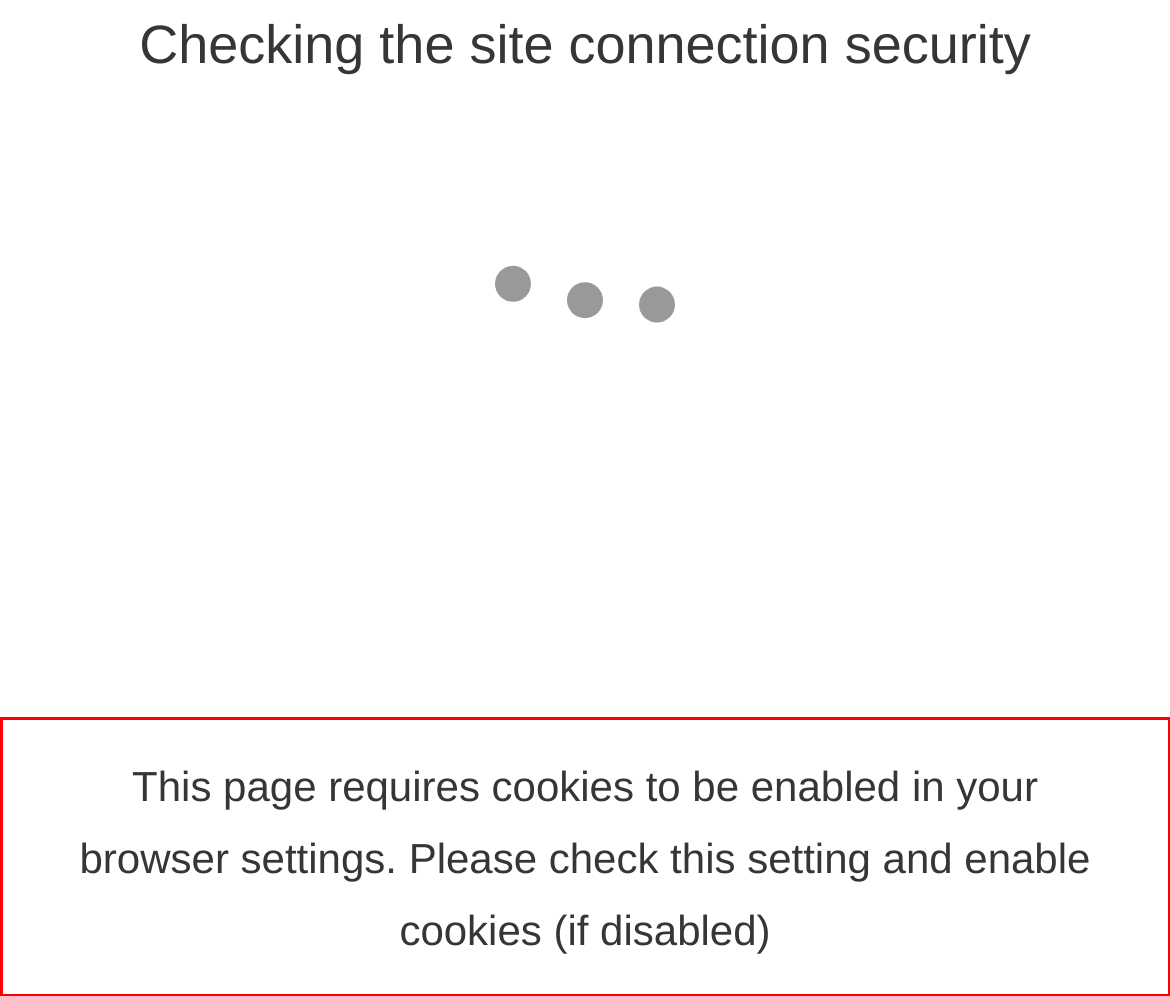Analyze the red bounding box in the provided webpage screenshot and generate the text content contained within.

This page requires cookies to be enabled in your browser settings. Please check this setting and enable cookies (if disabled)